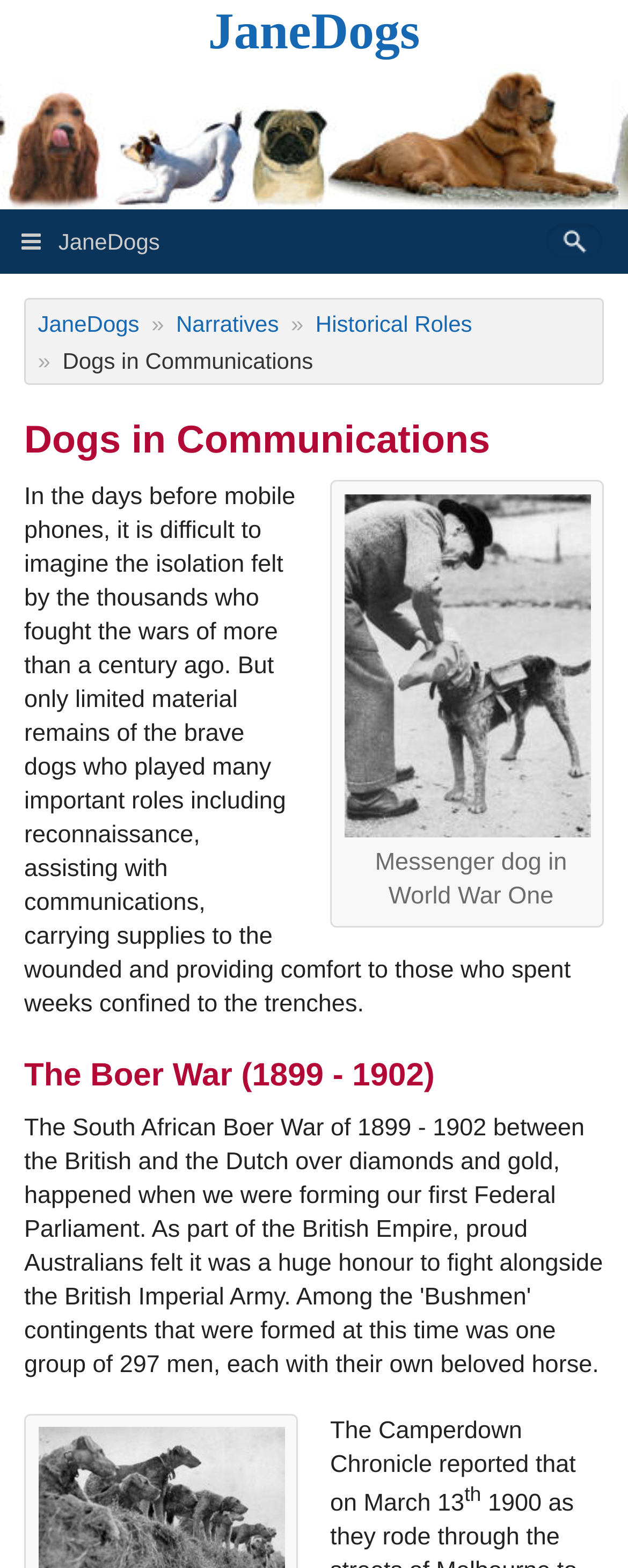Answer the question in one word or a short phrase:
What is the title of the first historical event mentioned?

The Boer War